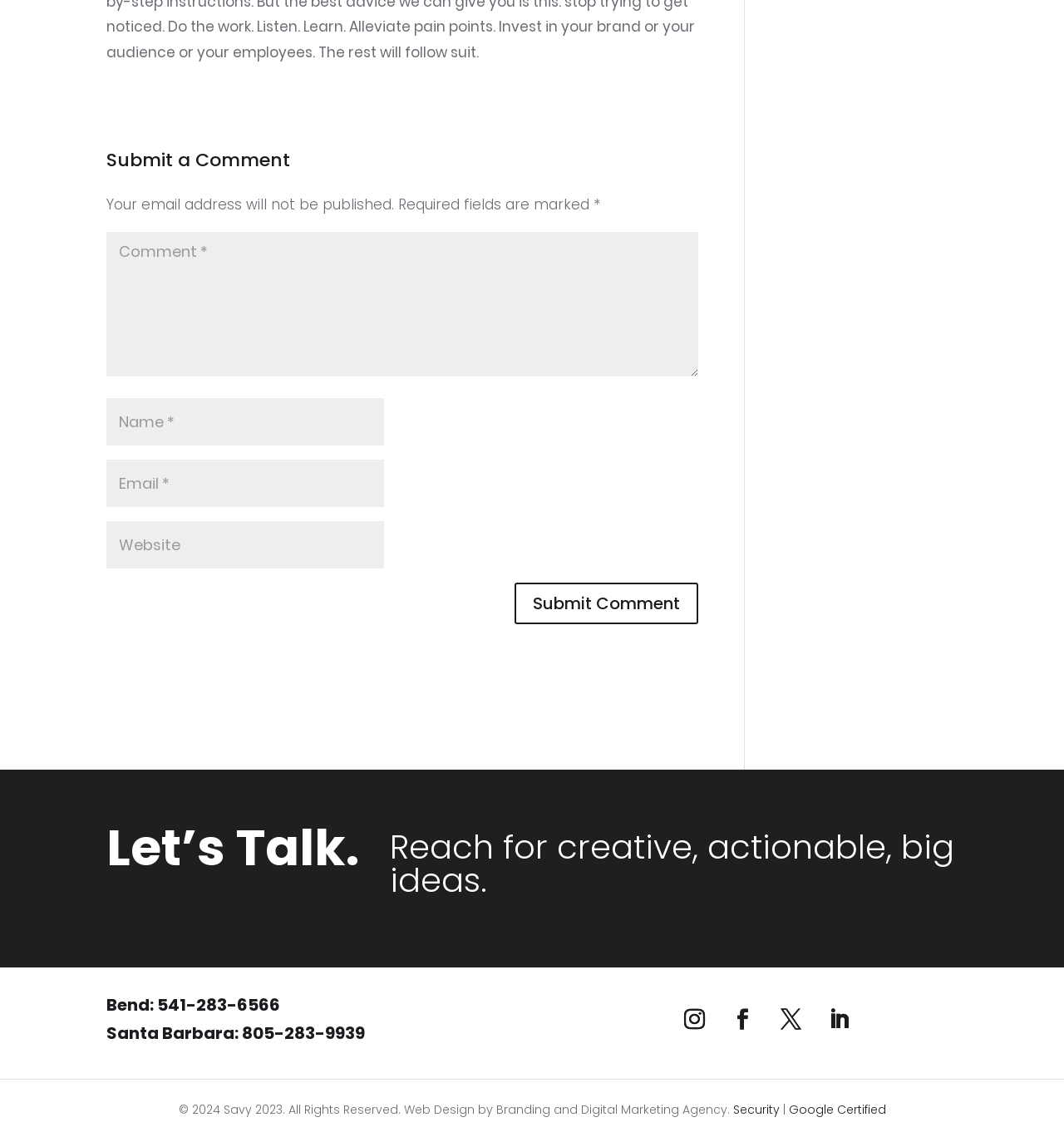How many social media links are there?
Answer with a single word or phrase by referring to the visual content.

4